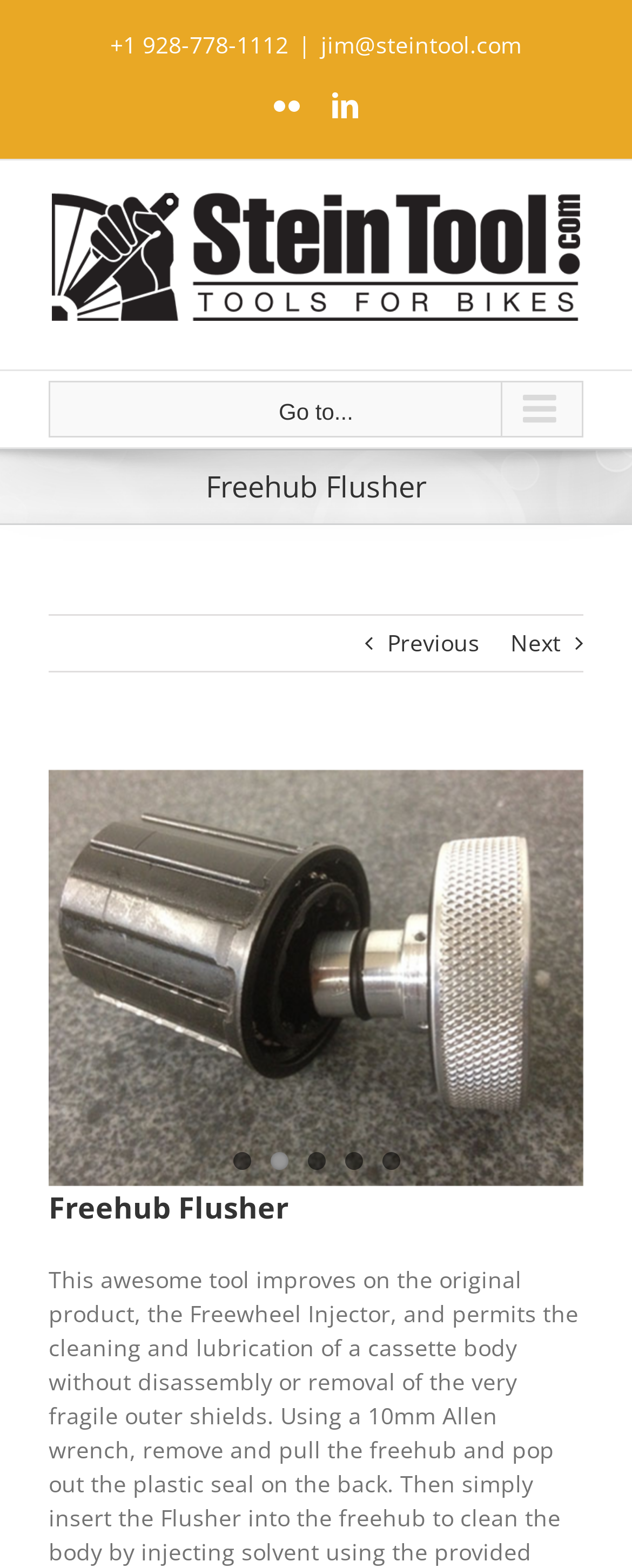Give a one-word or short-phrase answer to the following question: 
How many social media links are there?

2